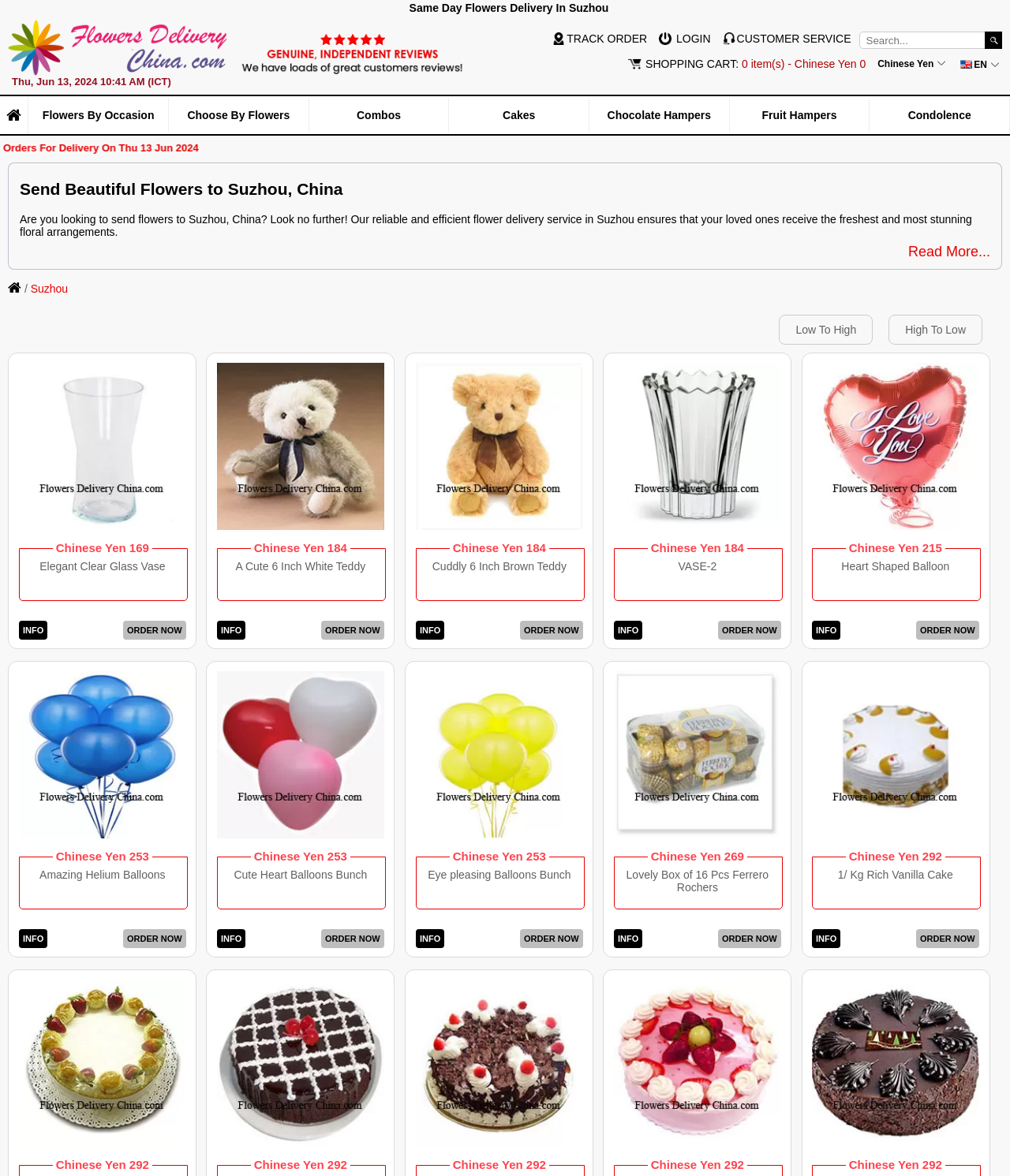What is the city where flowers can be delivered?
Examine the image closely and answer the question with as much detail as possible.

Based on the webpage, I can see that the website is about flower delivery in Suzhou, China. The link 'Suzhou' is also present in the webpage, which confirms that the city where flowers can be delivered is Suzhou.